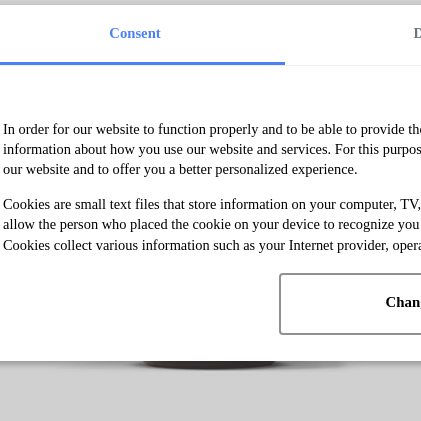Elaborate on the various elements present in the image.

The image displays a consent notification banner found on a website, specifically related to cookie usage. It features the heading "Consent" prominently at the top, followed by a brief explanation that outlines the necessity for collecting user information to enhance website functionality and provide a personalized experience. The text describes cookies as small text files that store information on user devices, allowing for recognition across different sessions and sites. Below this information, the banner includes options for managing cookie preferences, indicated by buttons that potentially allow users to accept or change settings. The overall design emphasizes clarity and accessibility, ensuring that users understand the implications of cookie usage while navigating the site.